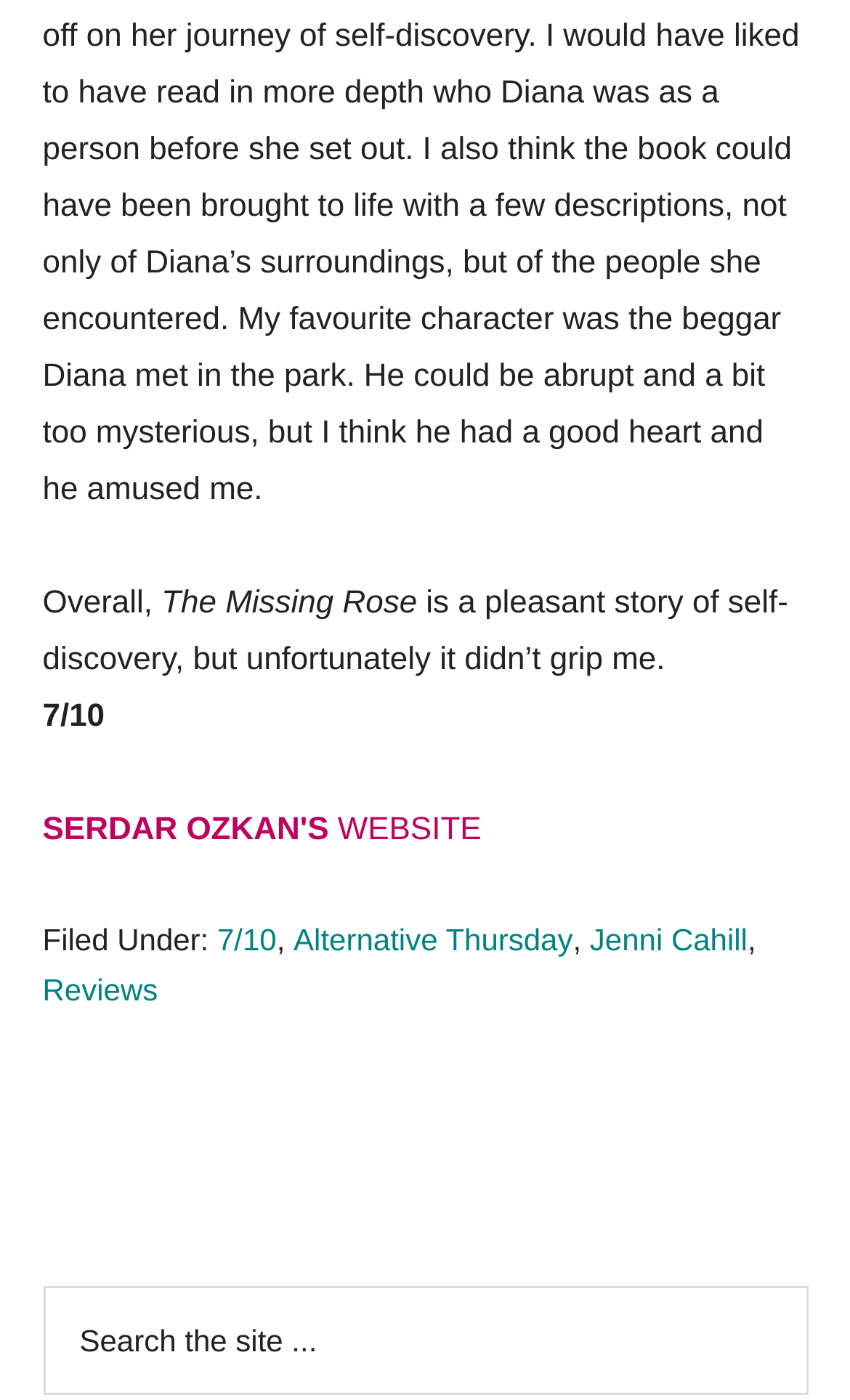Respond to the question below with a concise word or phrase:
What is the purpose of the search box?

Search the site